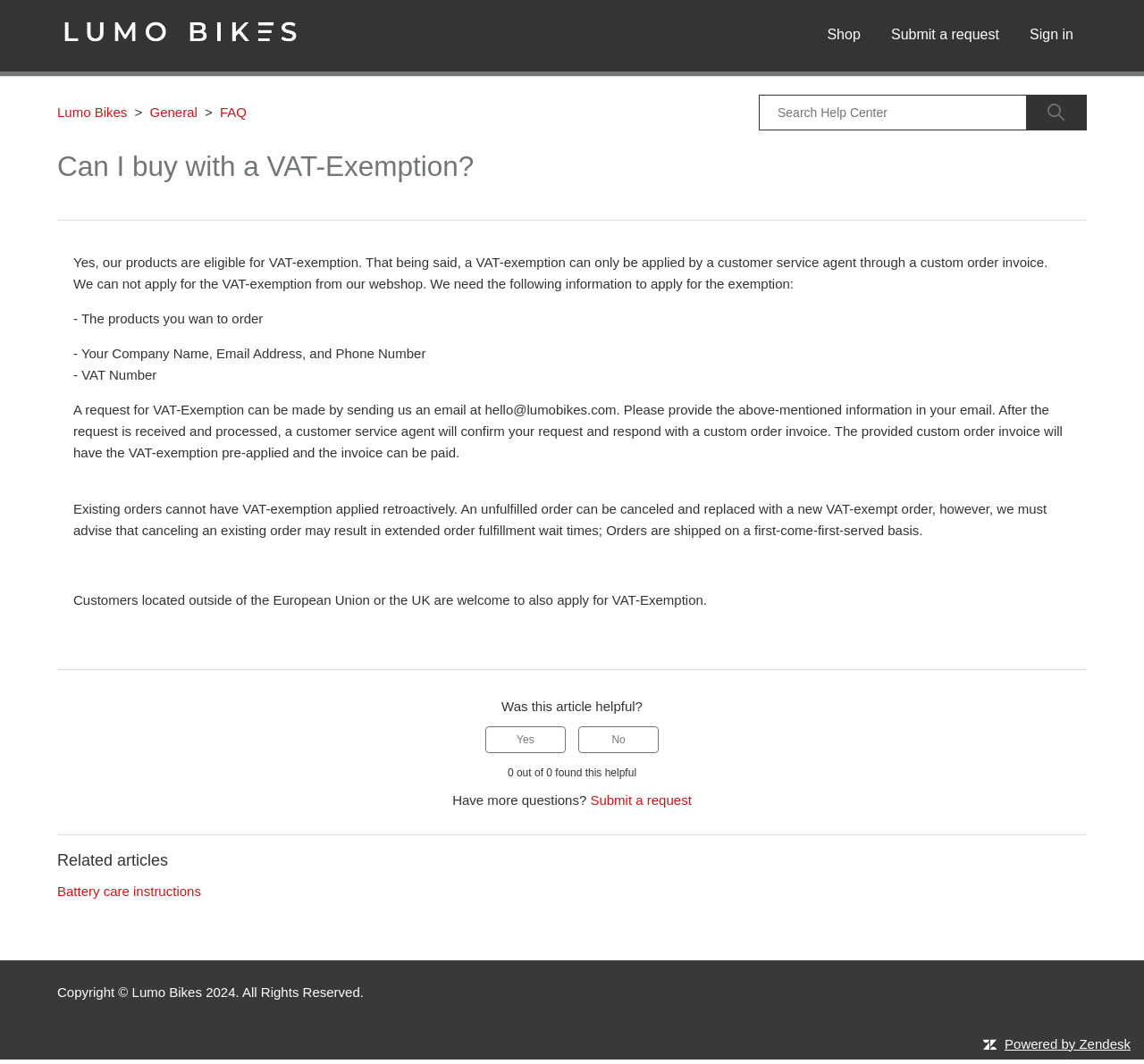Create a detailed narrative of the webpage’s visual and textual elements.

This webpage is about Lumo Bikes' Help Center, specifically addressing the question "Can I buy with a VAT-Exemption?" The page has a navigation menu at the top right corner, with links to "Shop", "Submit a request", and "Sign in". Below the navigation menu, there is a main content area with a list of links to different sections, including "Lumo Bikes", "General", and "FAQ".

The main article section is divided into several paragraphs, explaining the process of applying for a VAT-exemption. The text explains that Lumo Bikes' products are eligible for VAT-exemption, but it can only be applied by a customer service agent through a custom order invoice. The page provides a list of required information to apply for the exemption, including the products to be ordered, company name, email address, phone number, and VAT number.

The article also explains that existing orders cannot have VAT-exemption applied retroactively and that customers located outside of the European Union or the UK can also apply for VAT-exemption. At the bottom of the article, there is a section asking if the article was helpful, with buttons to provide feedback. There is also a link to submit a request and a section showing related articles, including "Battery care instructions".

The page has a footer section with copyright information, a link to Lumo Bikes, and a powered by Zendesk link. There are several images on the page, including a logo at the top left corner and a small icon at the bottom right corner.